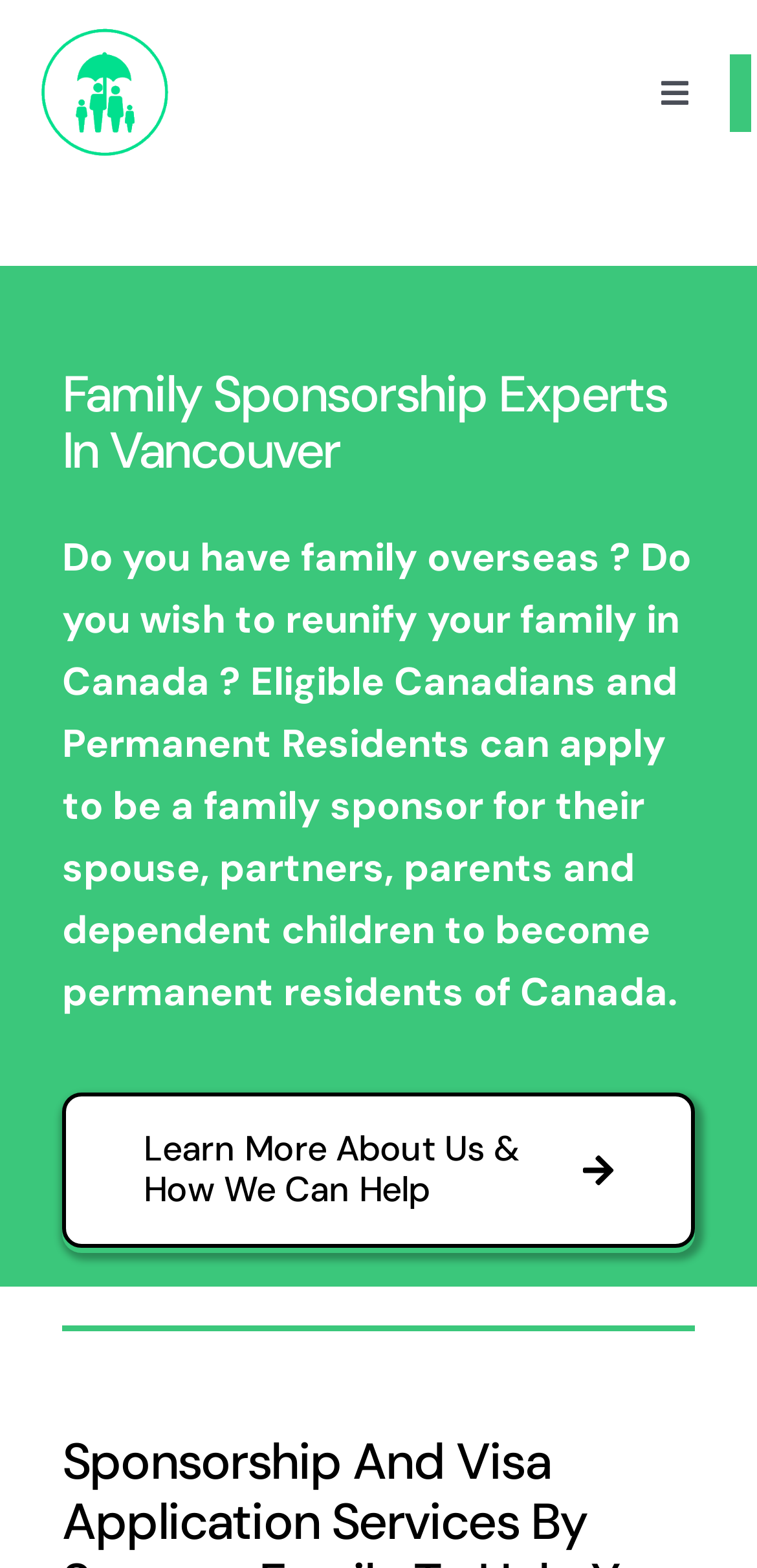What type of family members can be sponsored?
Refer to the image and give a detailed answer to the question.

According to the webpage, eligible Canadians and Permanent Residents can apply to be a family sponsor for their spouse, partners, parents, and dependent children to become permanent residents of Canada.